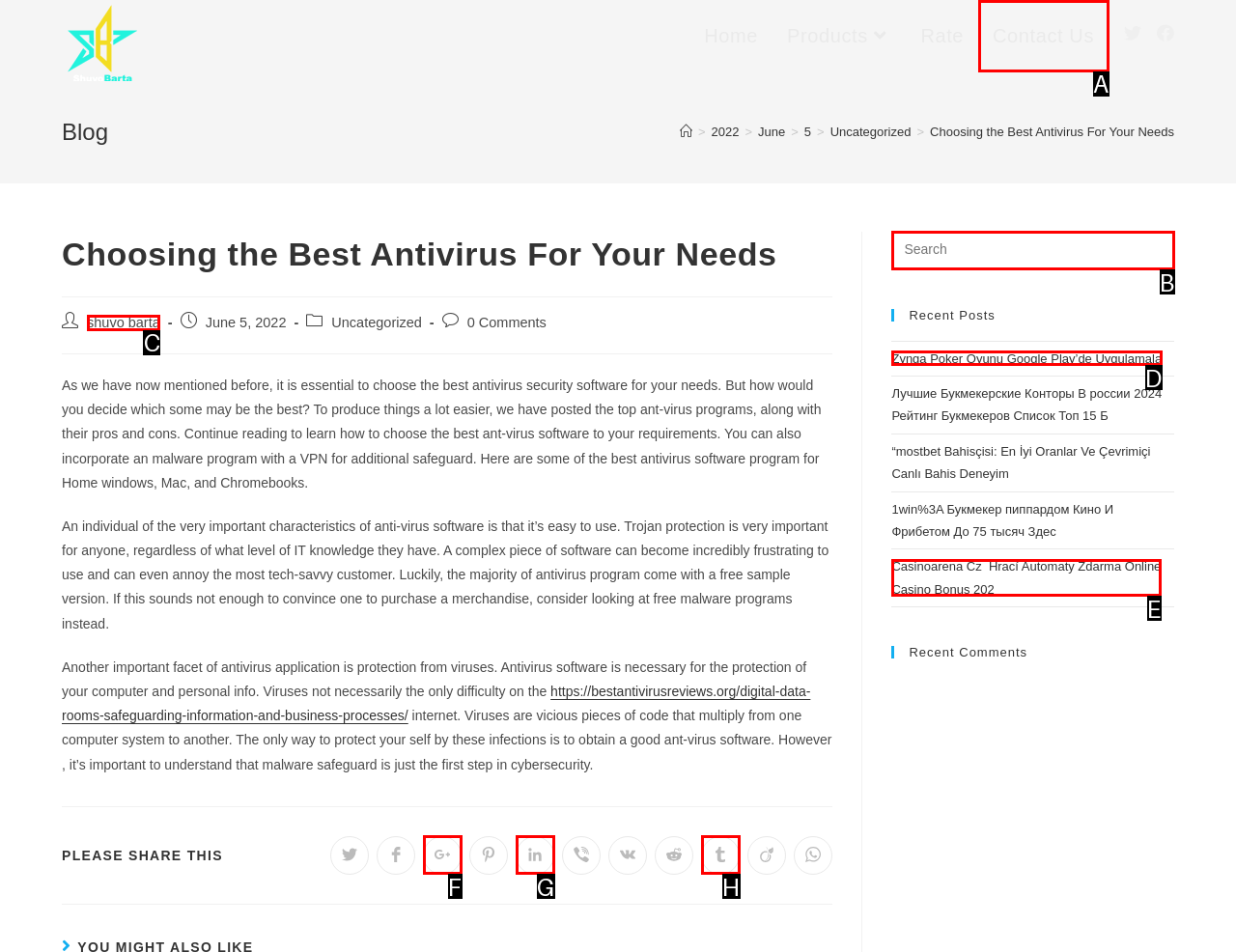Select the HTML element that matches the description: safe drugs for weight loss
Respond with the letter of the correct choice from the given options directly.

None